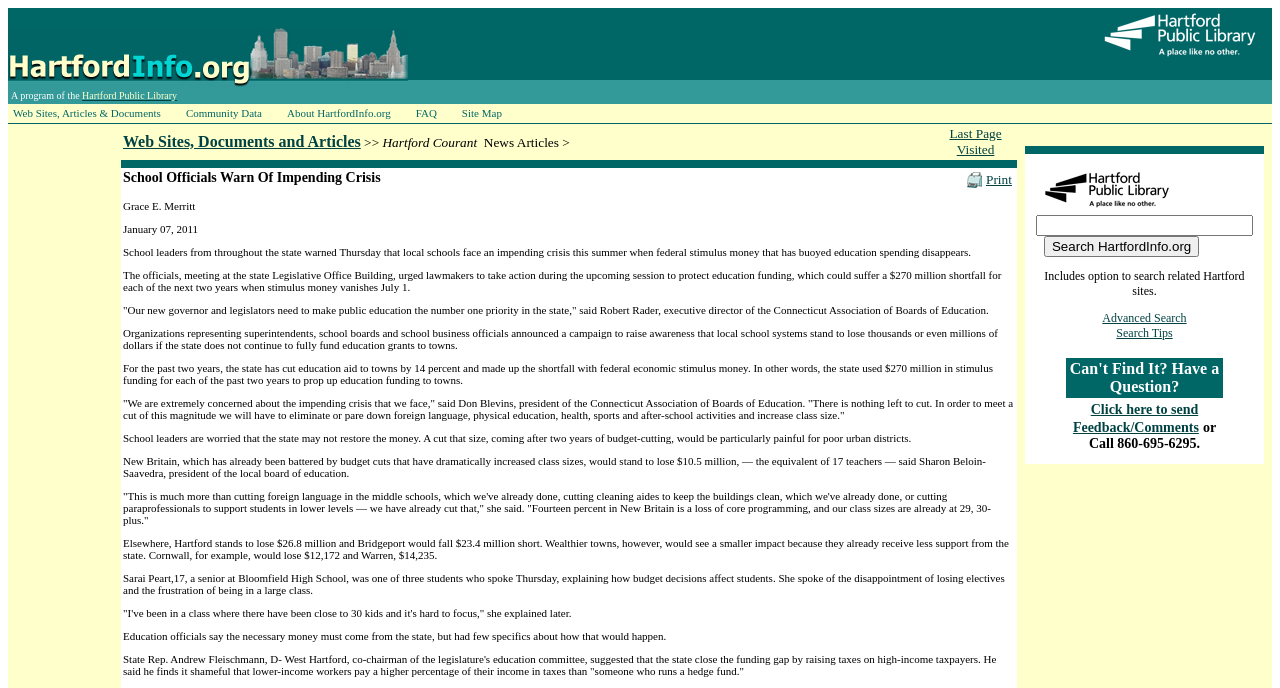Pinpoint the bounding box coordinates of the clickable area necessary to execute the following instruction: "Click the 'Search HartfordInfo.org' link". The coordinates should be given as four float numbers between 0 and 1, namely [left, top, right, bottom].

[0.807, 0.235, 0.981, 0.5]